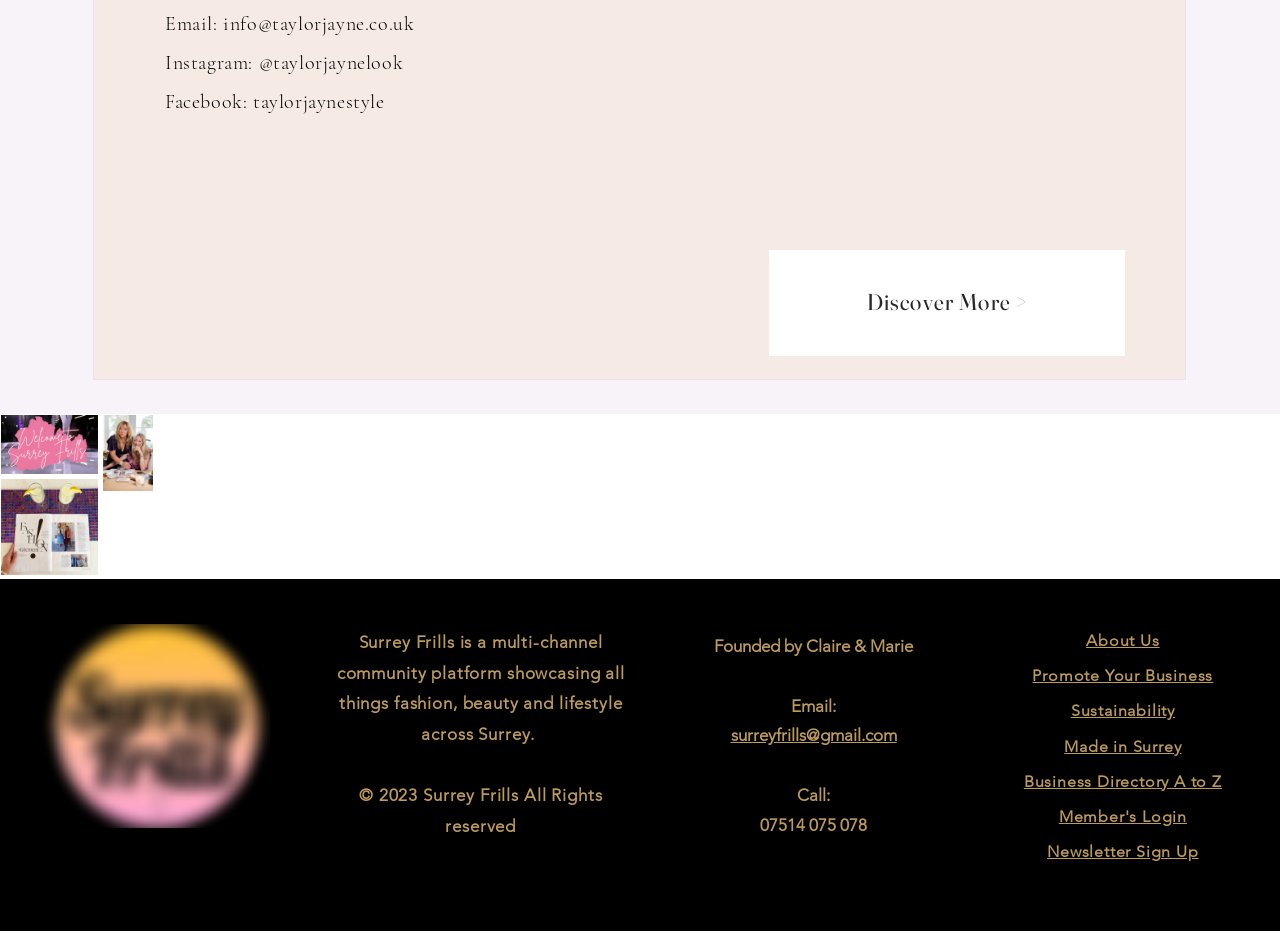Determine the coordinates of the bounding box that should be clicked to complete the instruction: "Visit the 'Promote Your Business' page". The coordinates should be represented by four float numbers between 0 and 1: [left, top, right, bottom].

[0.807, 0.714, 0.948, 0.734]